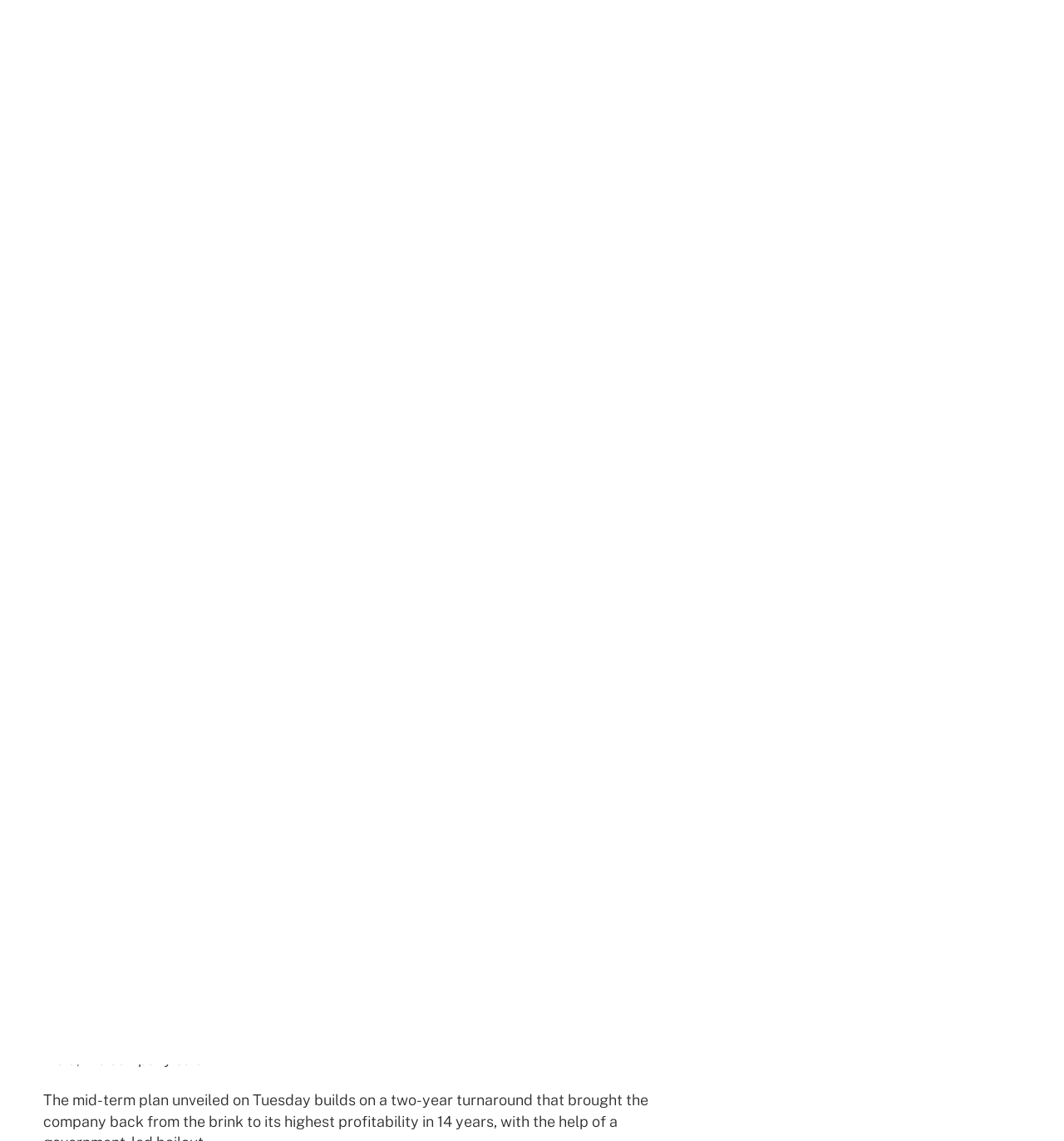Please mark the bounding box coordinates of the area that should be clicked to carry out the instruction: "Search for something".

[0.944, 0.108, 0.959, 0.132]